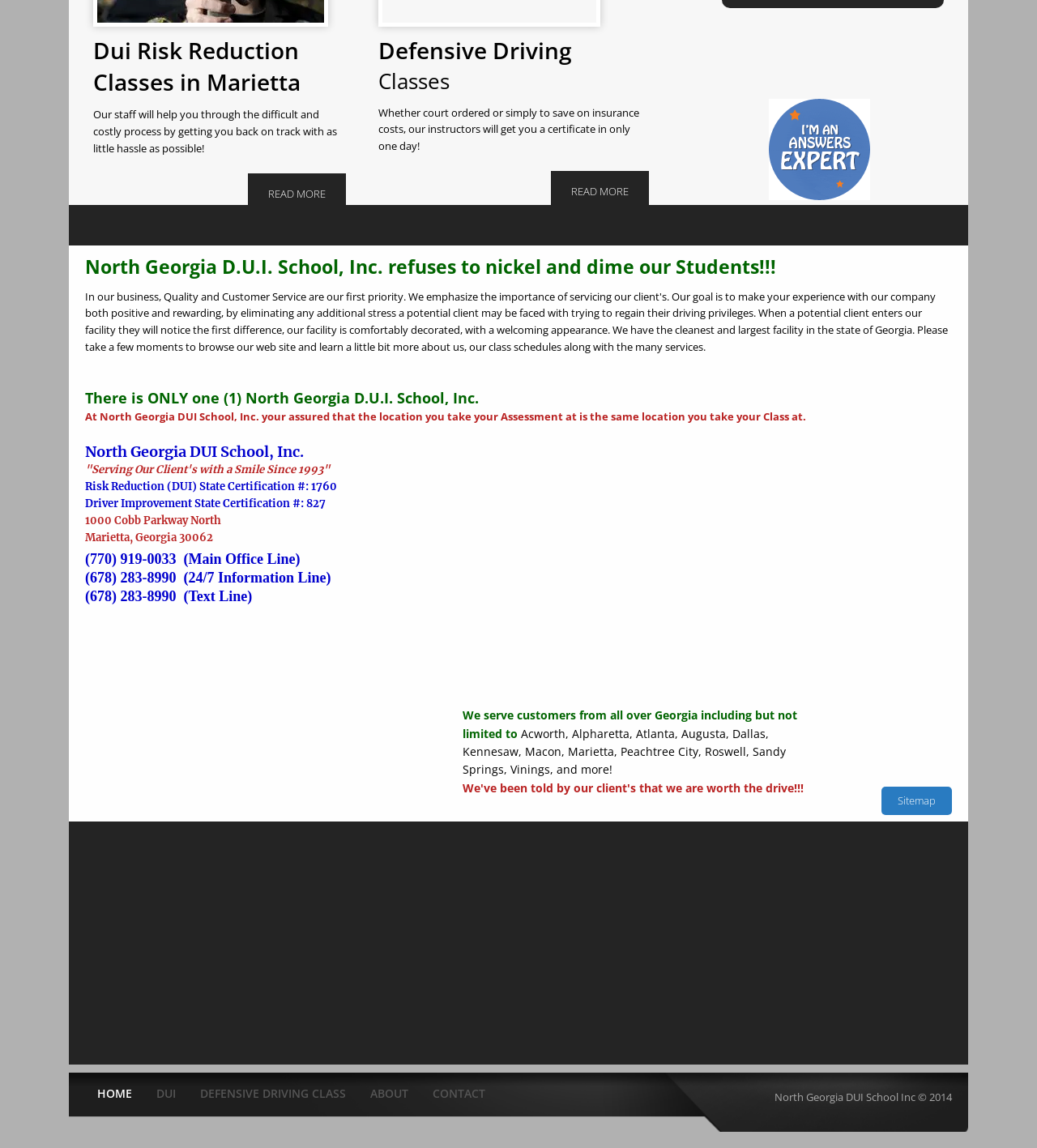Identify the bounding box coordinates of the element to click to follow this instruction: 'Click the 'Sitemap' button to view the website's sitemap'. Ensure the coordinates are four float values between 0 and 1, provided as [left, top, right, bottom].

[0.85, 0.686, 0.918, 0.71]